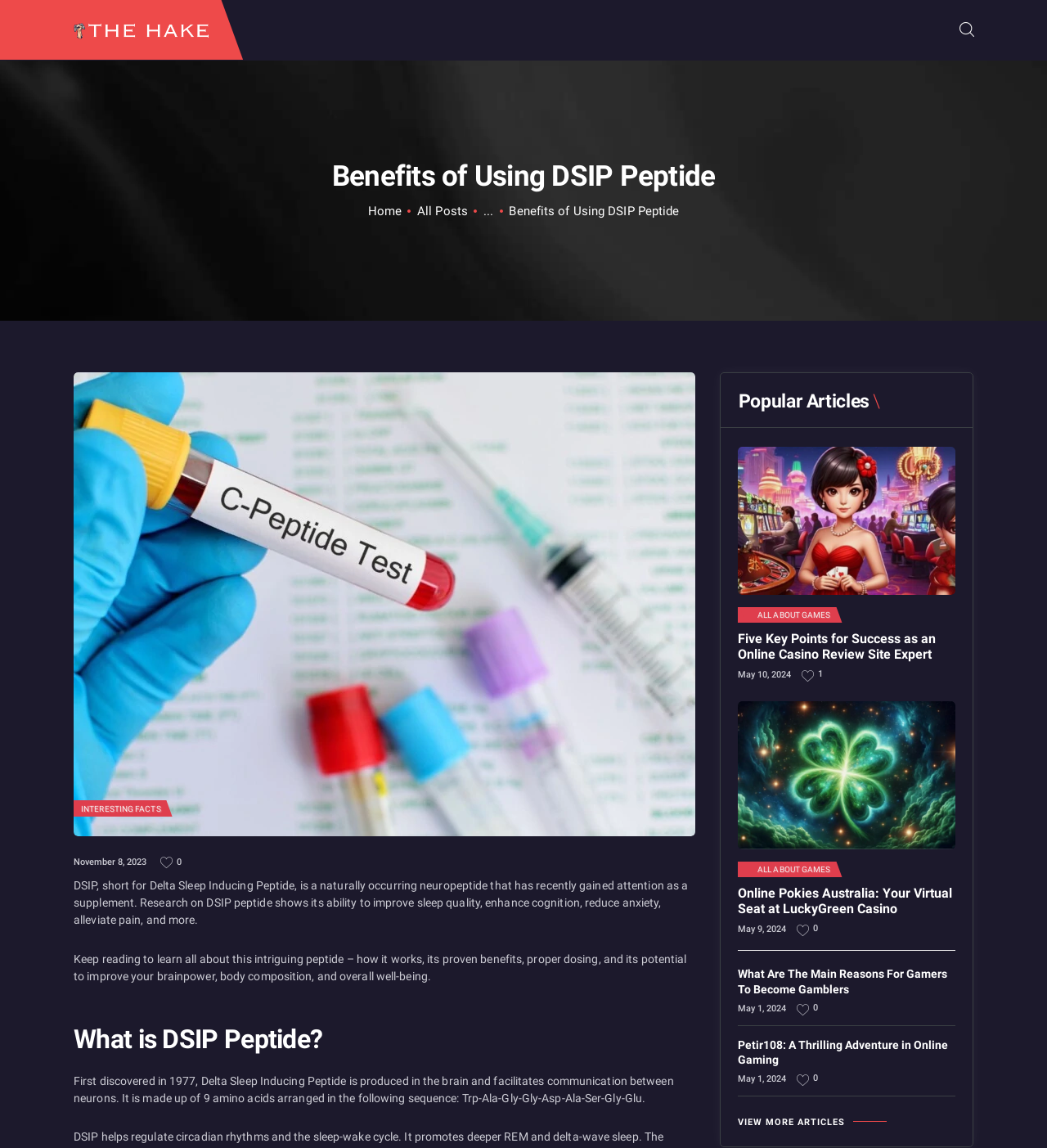Highlight the bounding box coordinates of the element that should be clicked to carry out the following instruction: "Enter your full name". The coordinates must be given as four float numbers ranging from 0 to 1, i.e., [left, top, right, bottom].

None